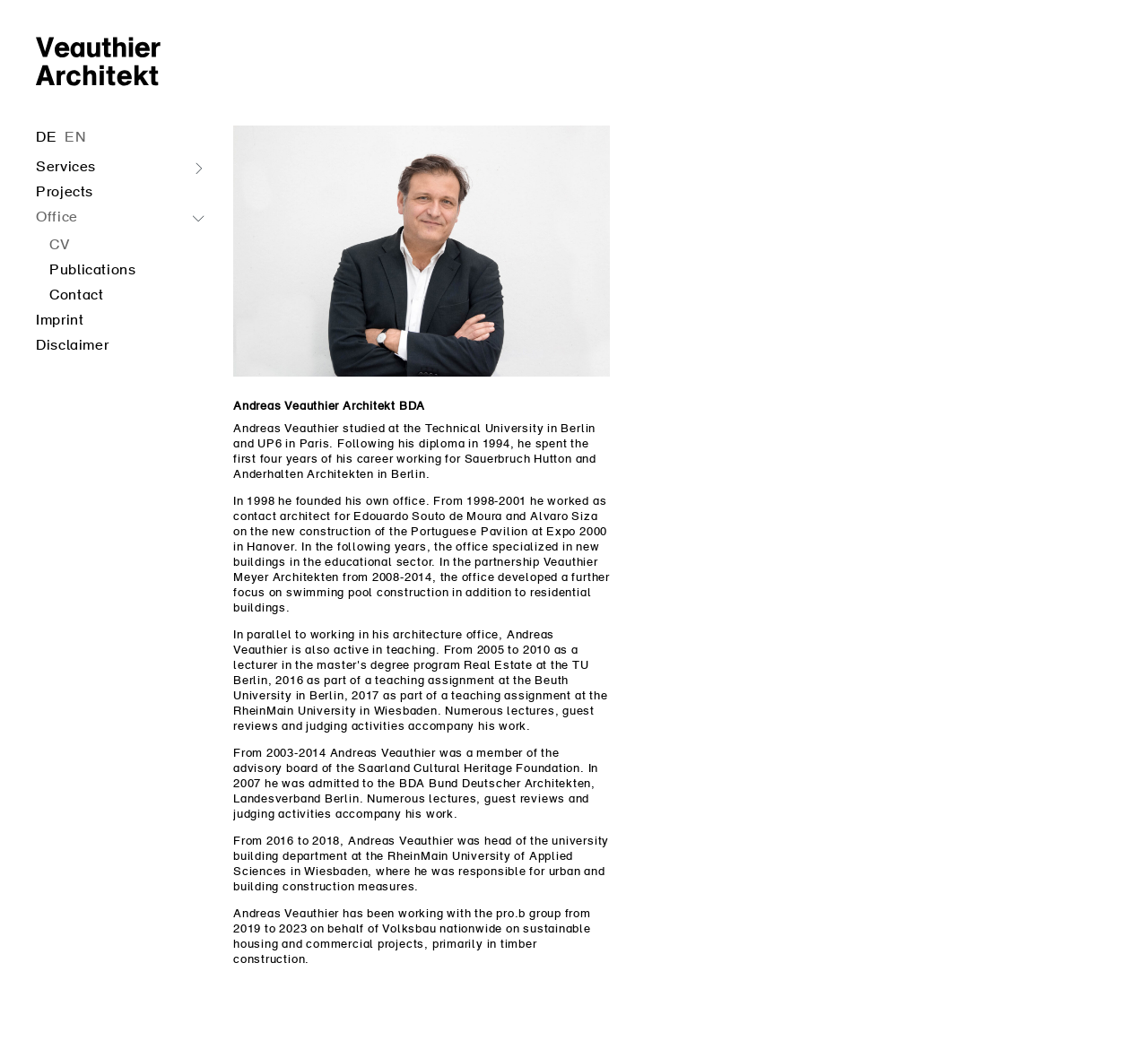What is the architect's educational background?
Please provide a detailed answer to the question.

I found the architect's educational background by reading the static text that provides a brief biography of the architect, which mentions that he studied at the Technical University in Berlin and UP6 in Paris.